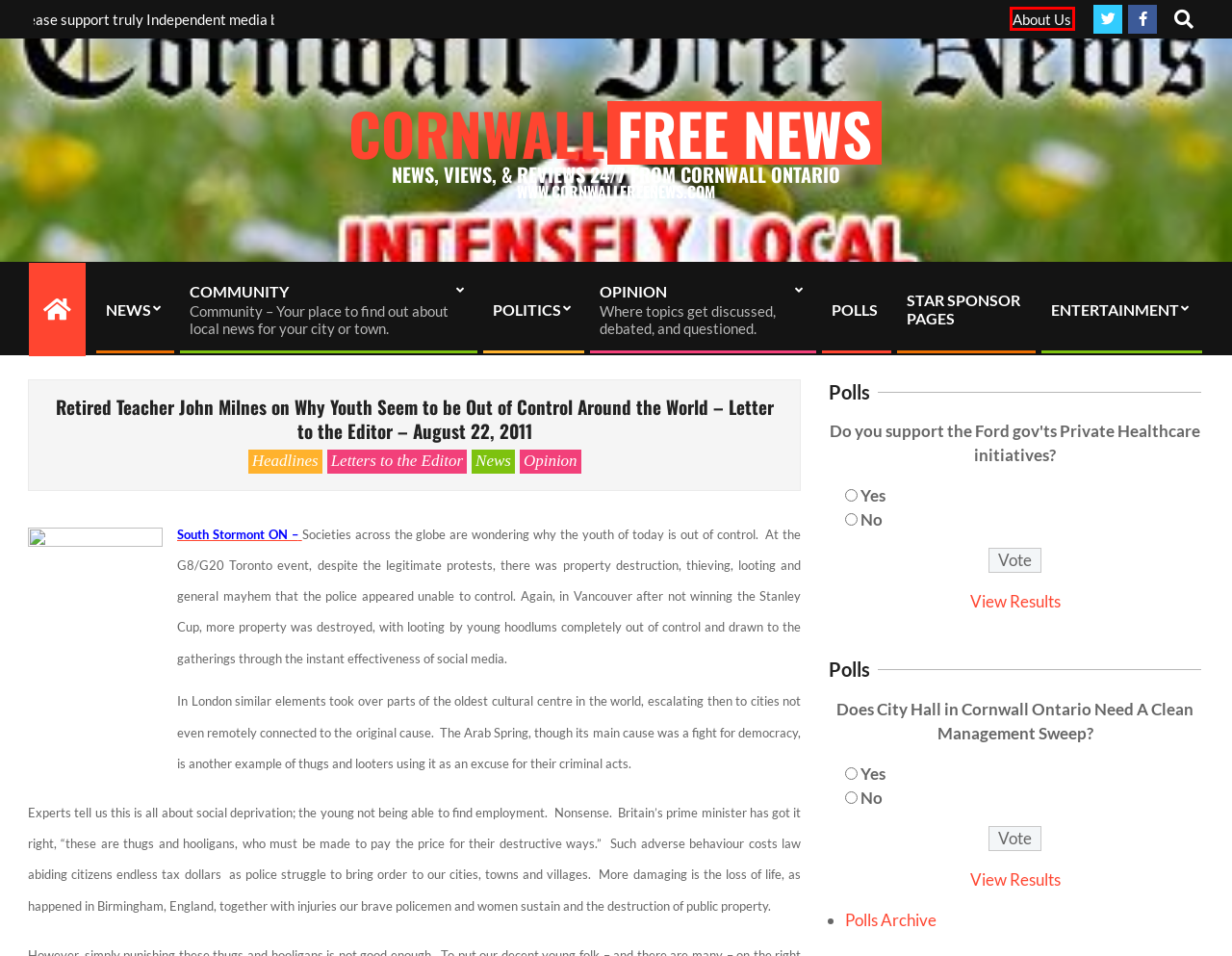Examine the screenshot of the webpage, which has a red bounding box around a UI element. Select the webpage description that best fits the new webpage after the element inside the red bounding box is clicked. Here are the choices:
A. Letters to the Editor – The Cornwall Free News
B. POLLS – The Cornwall Free News
C. Community – The Cornwall Free News
D. News – The Cornwall Free News
E. Opinion – The Cornwall Free News
F. The Cornwall Free News – News, Views, & Reviews 24/7 from Cornwall Ontario
G. Star Sponsor Pages – The Cornwall Free News
H. Headlines – The Cornwall Free News

F